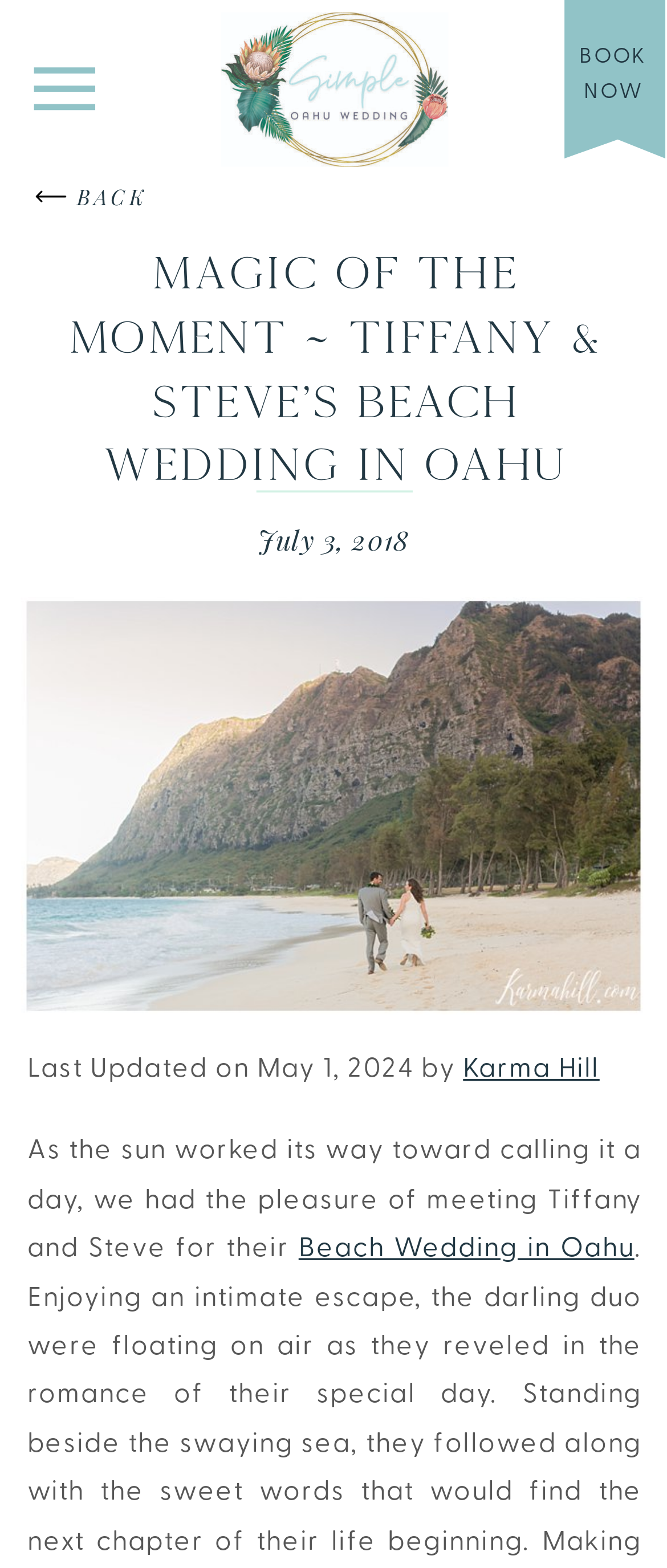Please answer the following question using a single word or phrase: 
What is the date of the wedding?

July 3, 2018